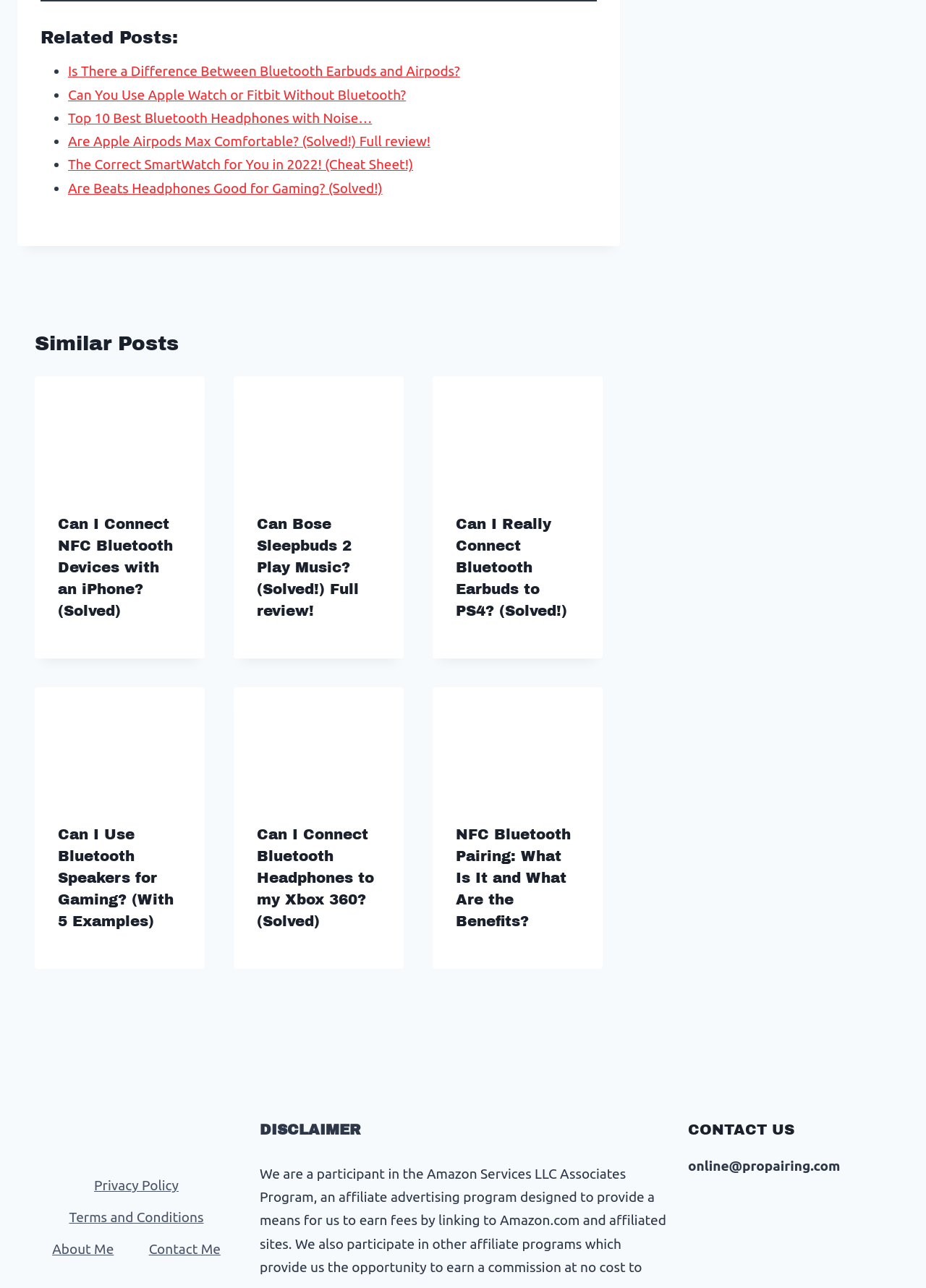Please indicate the bounding box coordinates of the element's region to be clicked to achieve the instruction: "Read 'Can I Connect NFC Bluetooth Devices with an iPhone? (Solved)' article". Provide the coordinates as four float numbers between 0 and 1, i.e., [left, top, right, bottom].

[0.062, 0.398, 0.196, 0.482]